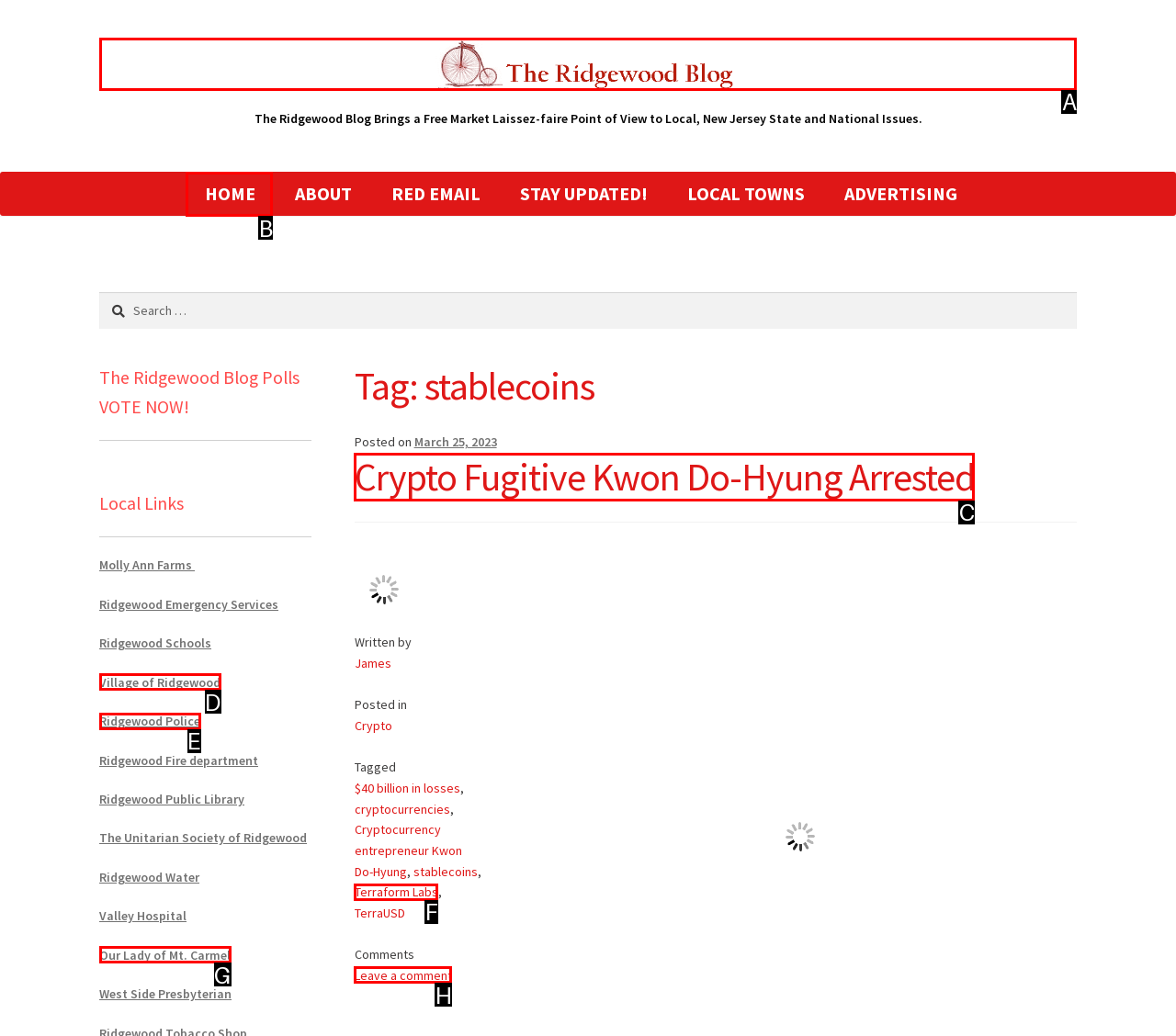Select the HTML element that should be clicked to accomplish the task: Visit the homepage Reply with the corresponding letter of the option.

B